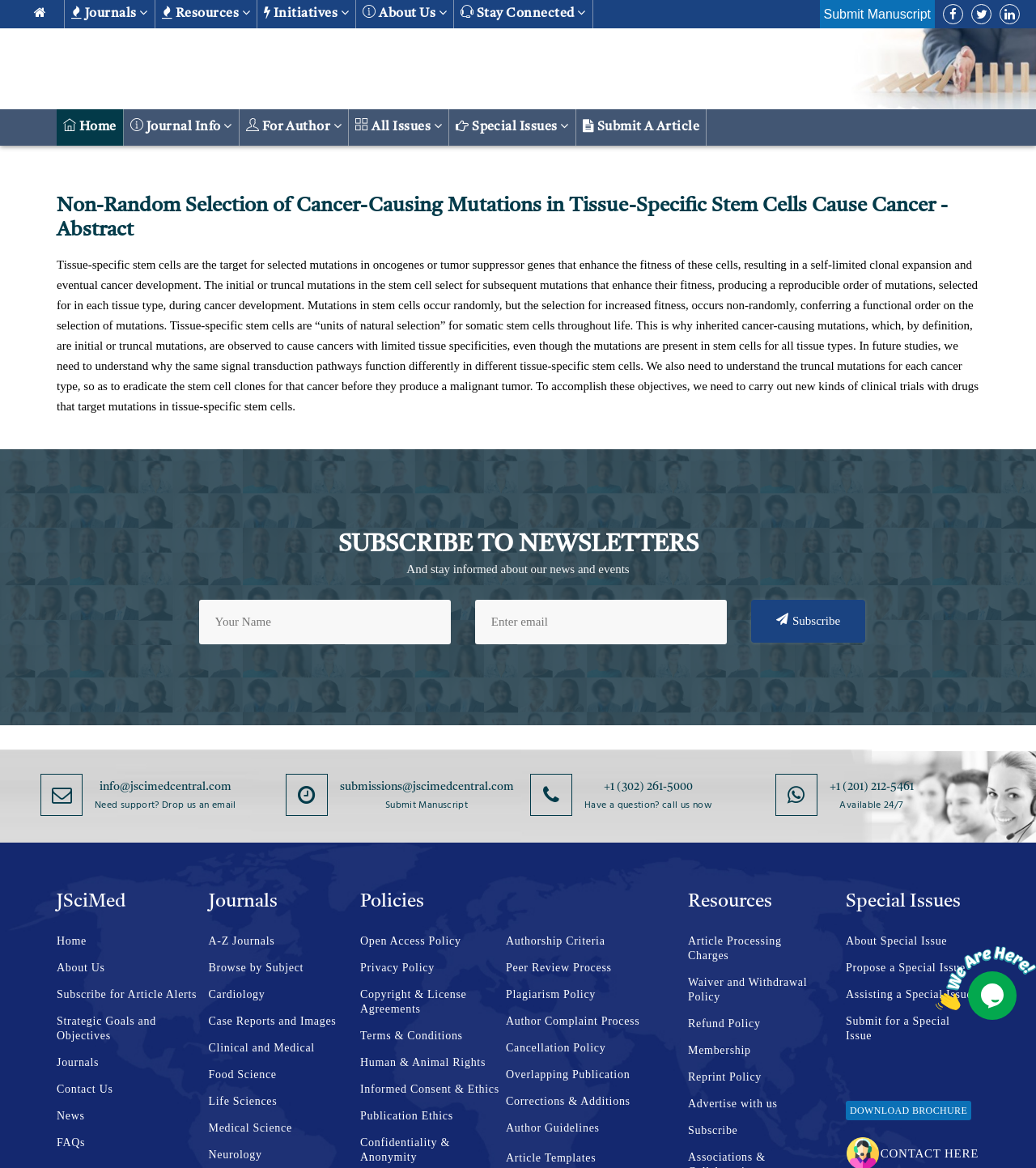Look at the image and write a detailed answer to the question: 
How can I contact the journal?

The webpage provides contact information, including email addresses and phone numbers, for users to reach out to the journal with questions or concerns. There are also links to submit manuscripts and request support.